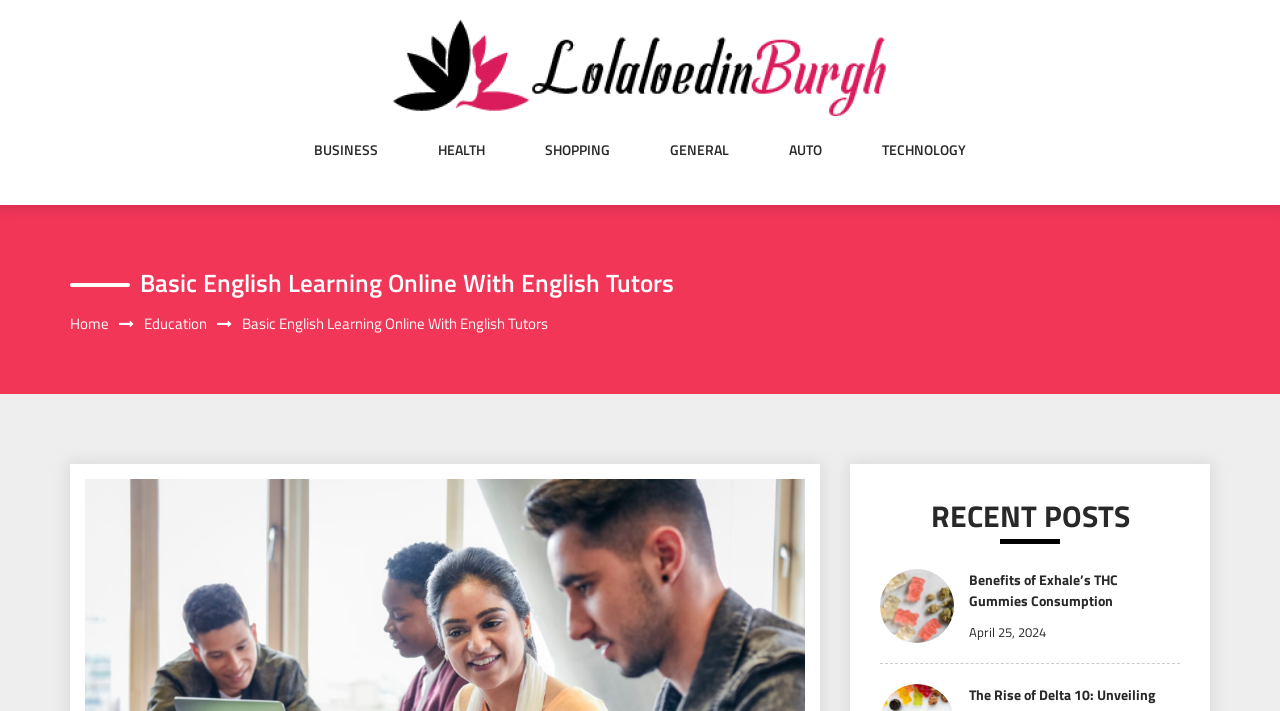What is the title or heading displayed on the webpage?

Basic English Learning Online With English Tutors